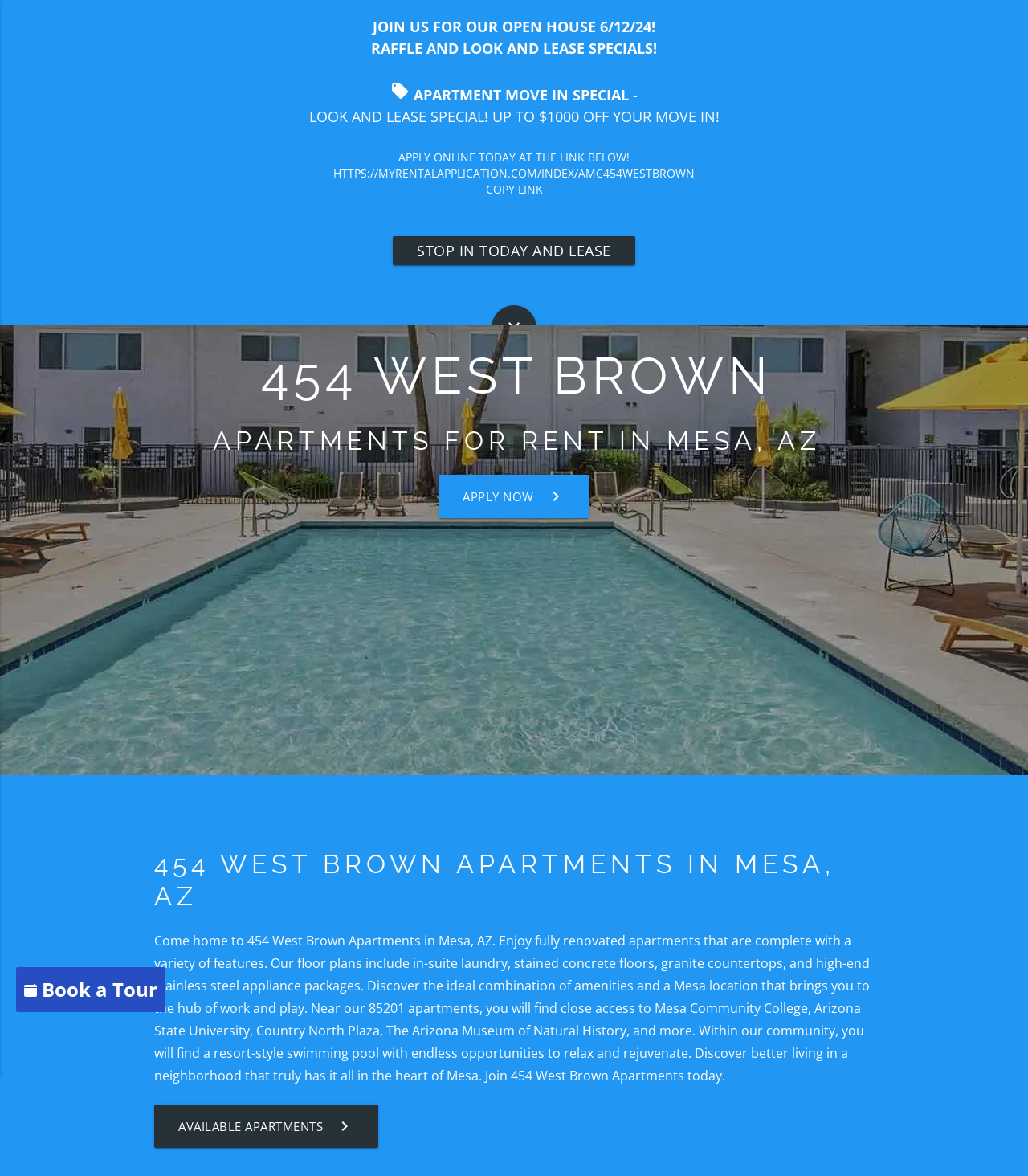Determine the bounding box coordinates of the UI element described by: "Map It".

[0.464, 0.007, 0.492, 0.018]